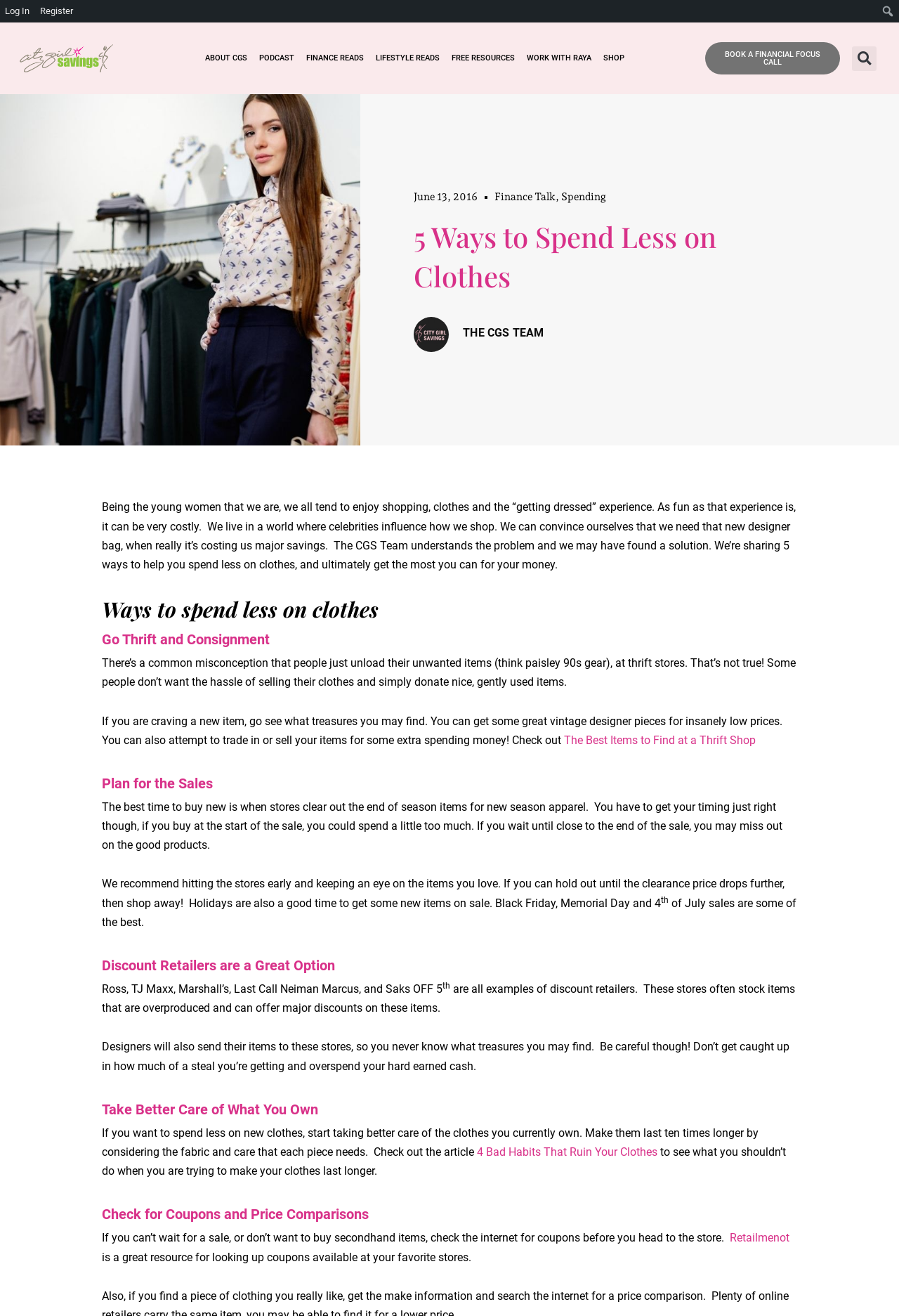Refer to the image and provide an in-depth answer to the question: 
What is the benefit of taking better care of clothes?

The webpage suggests taking better care of clothes to make them last ten times longer, indicating that the benefit is to extend the lifespan of the clothes.